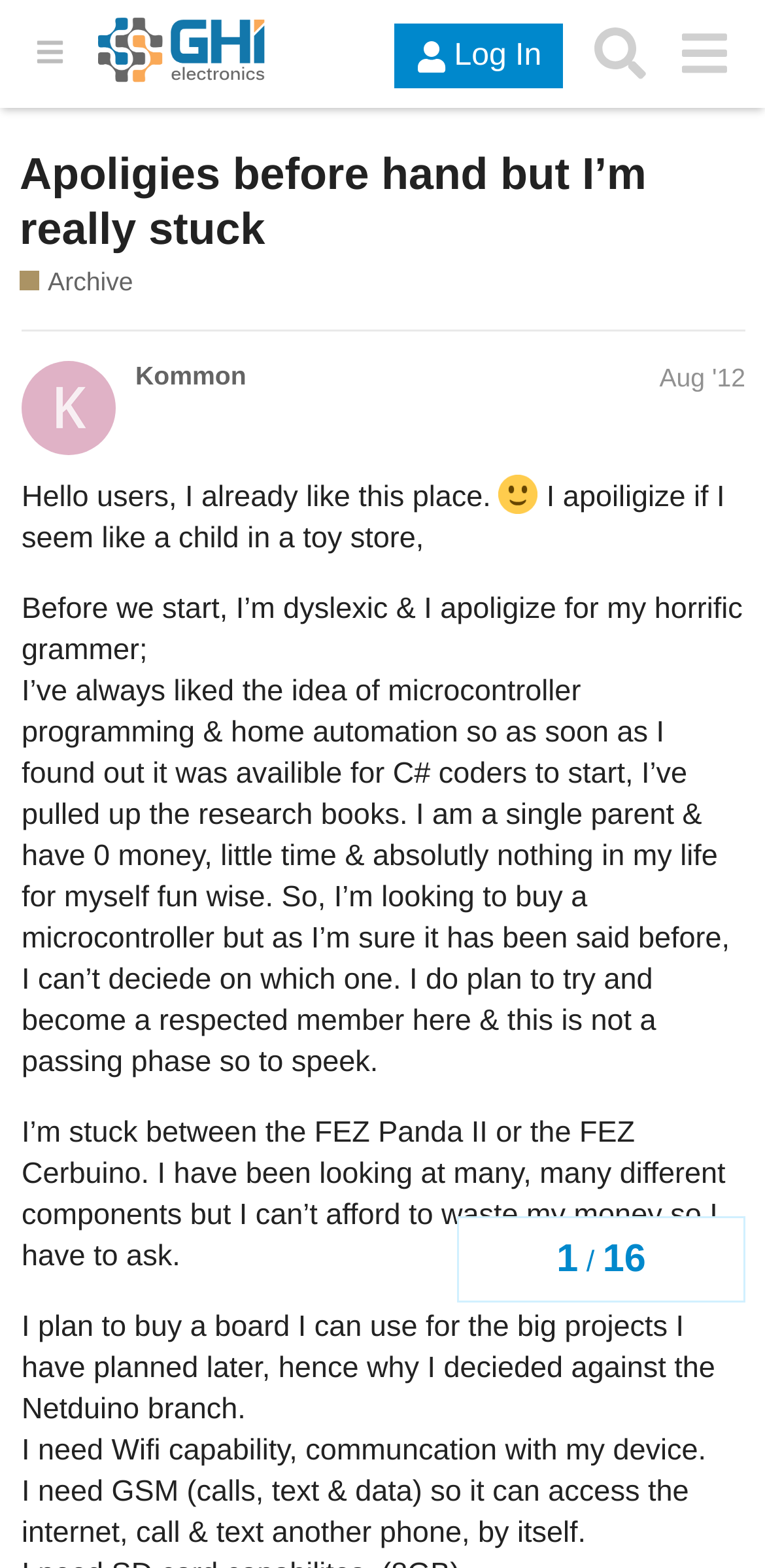What is the user's current situation? From the image, respond with a single word or brief phrase.

Single parent with no money and little time